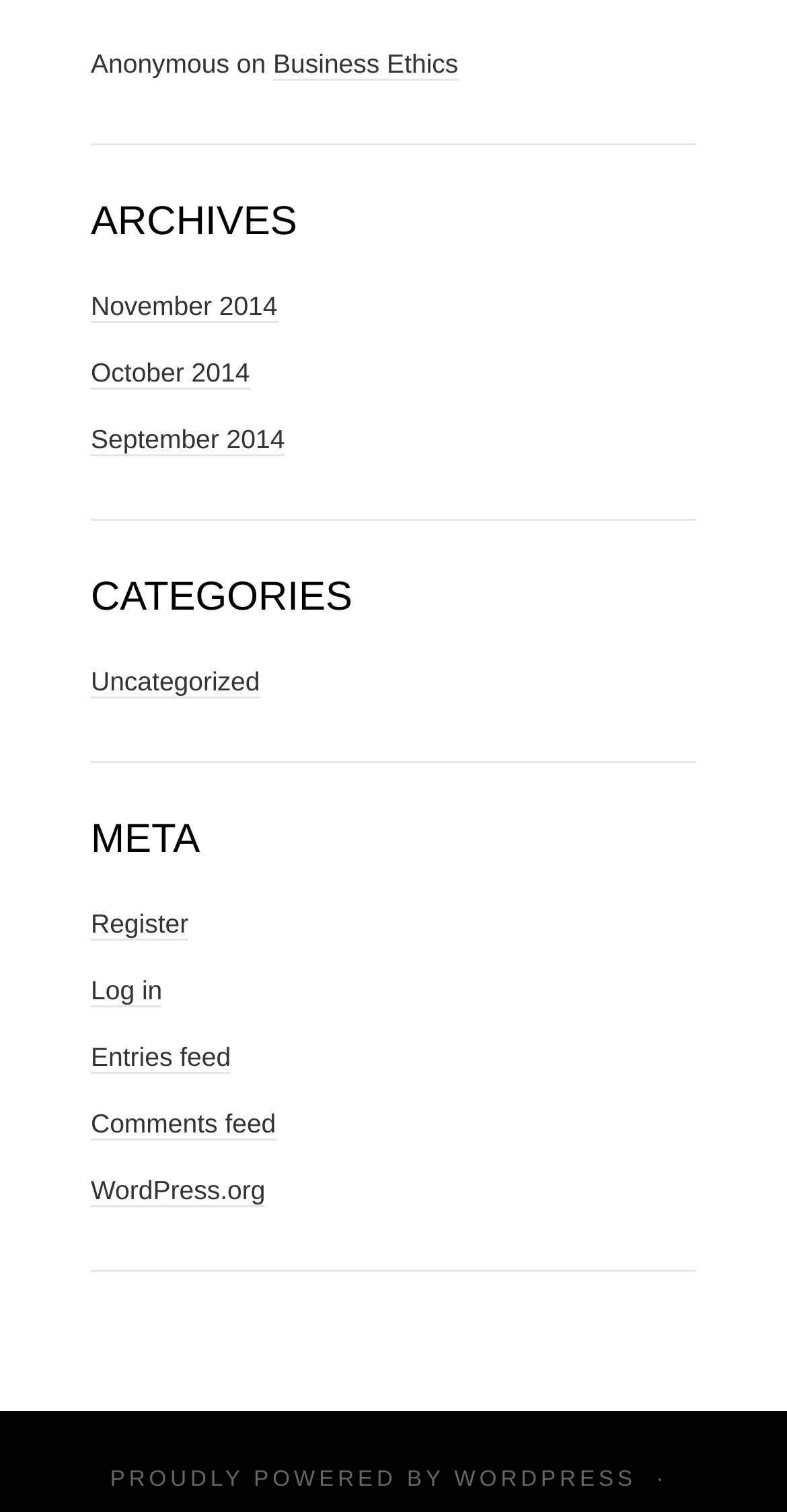What is the first category listed?
Provide a short answer using one word or a brief phrase based on the image.

Uncategorized